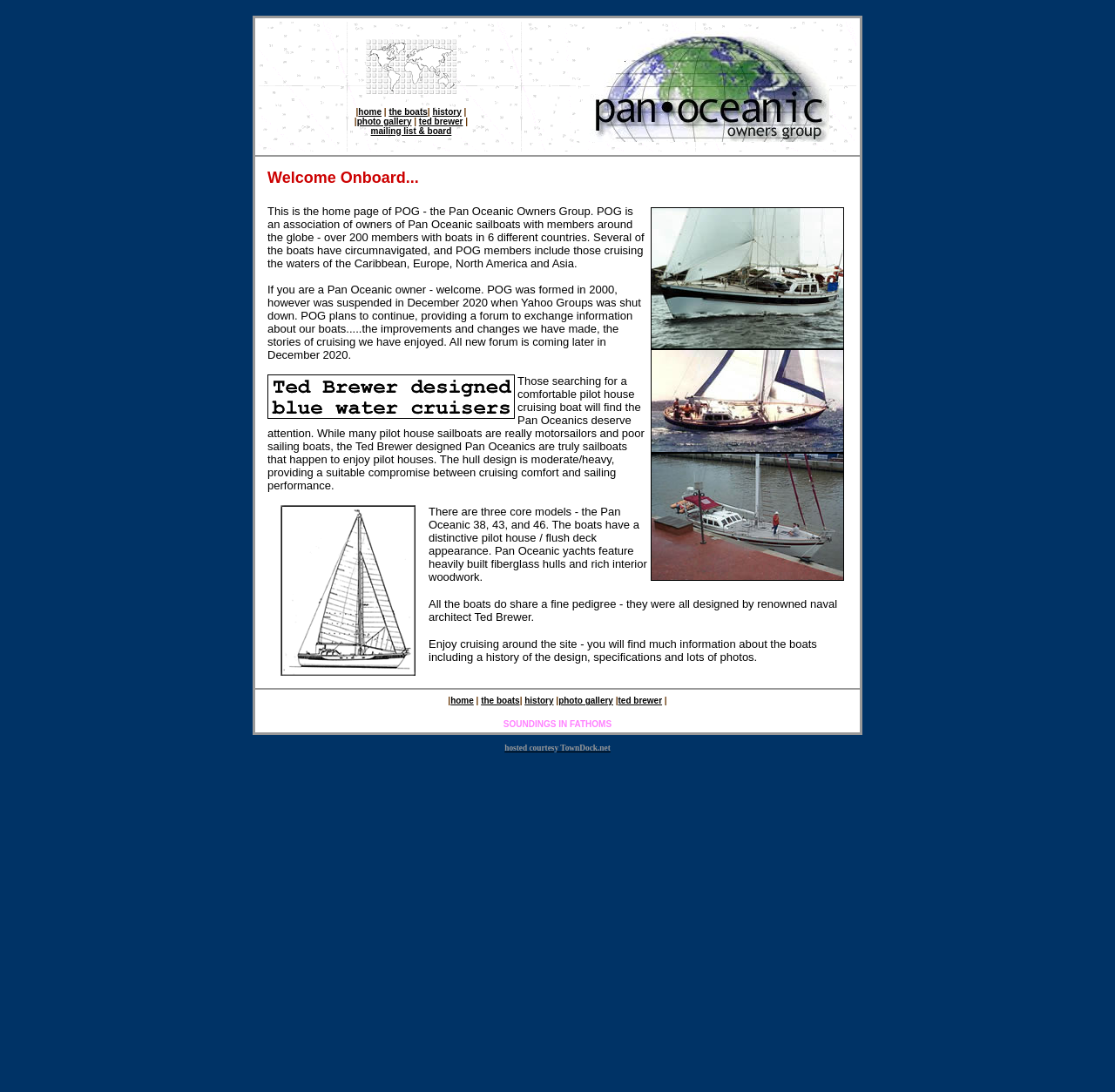Specify the bounding box coordinates of the area that needs to be clicked to achieve the following instruction: "read about the history of Pan Oceanic sailboats".

[0.388, 0.098, 0.414, 0.106]